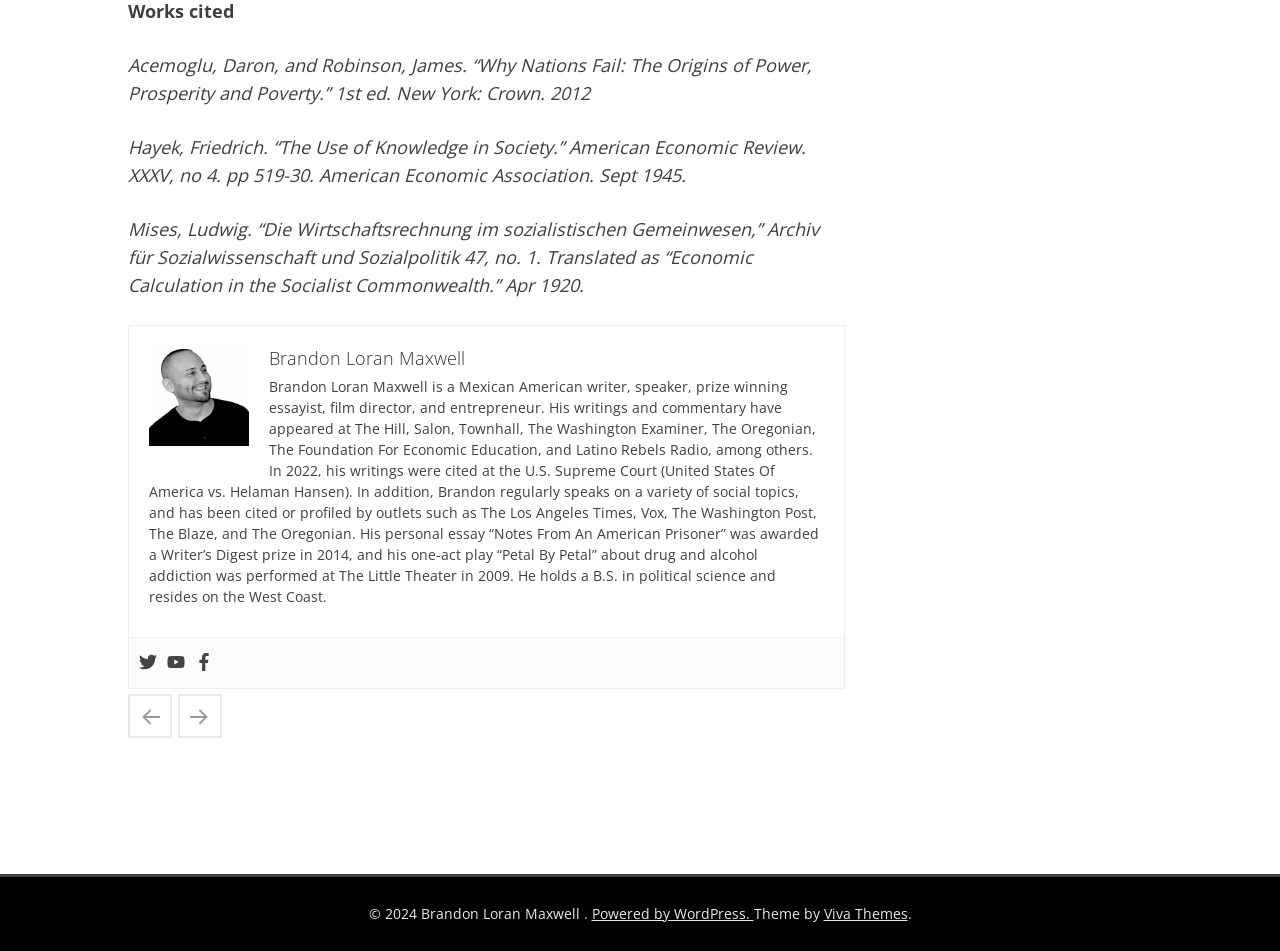Determine the bounding box coordinates of the area to click in order to meet this instruction: "View Brandon Loran Maxwell's Twitter profile".

[0.109, 0.686, 0.123, 0.707]